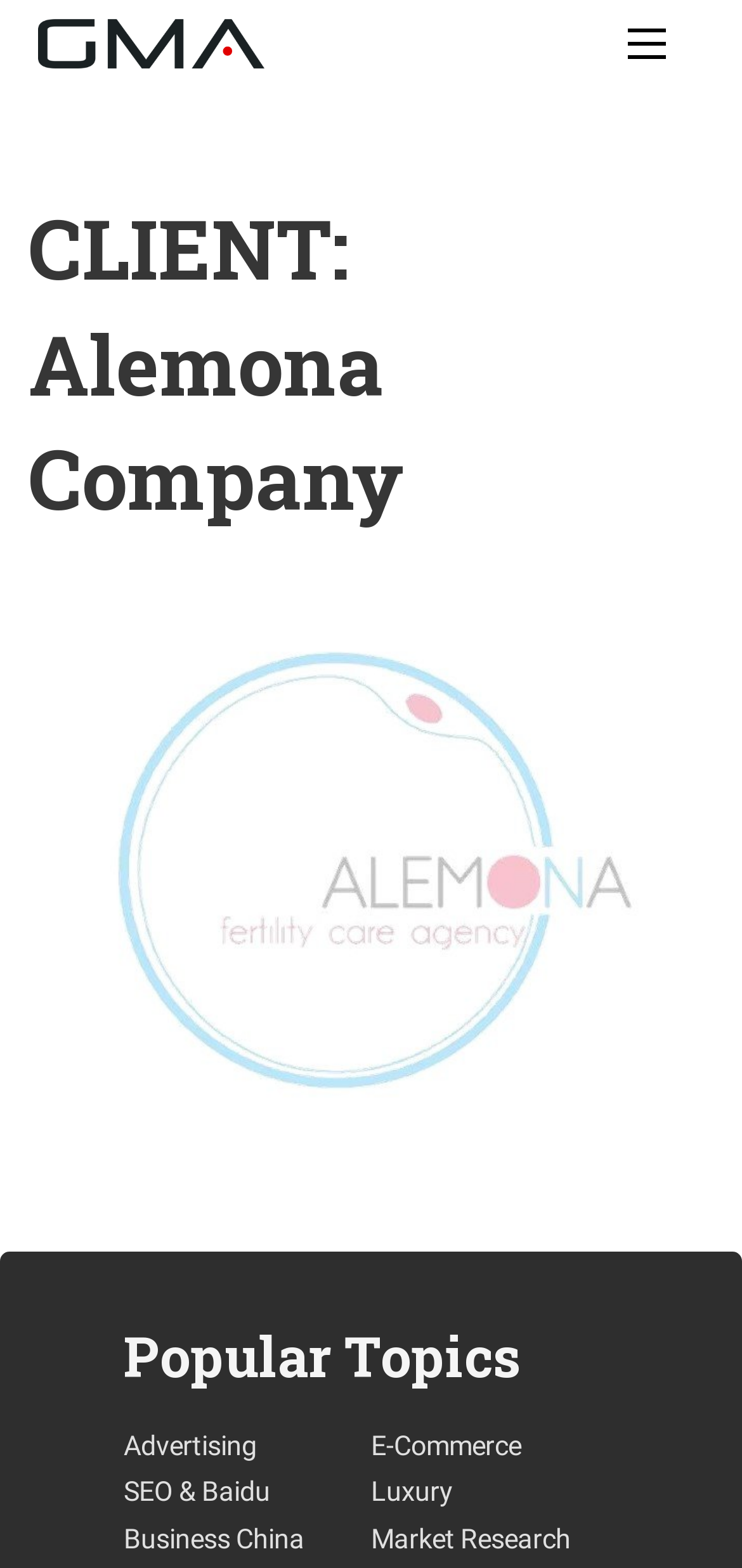How many image elements are on the webpage? Based on the image, give a response in one word or a short phrase.

1